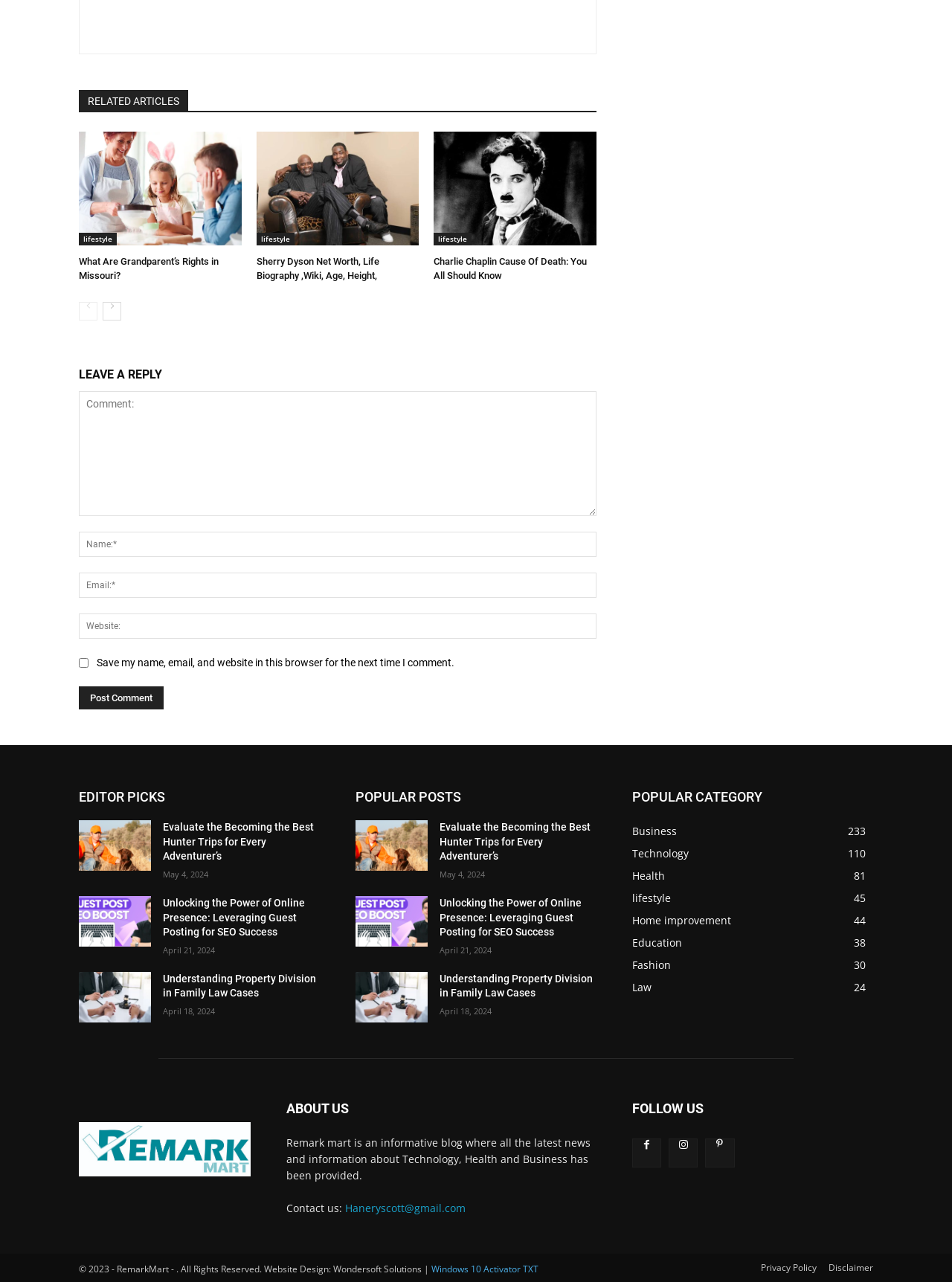Please specify the bounding box coordinates of the clickable section necessary to execute the following command: "Leave a reply".

[0.083, 0.283, 0.627, 0.301]